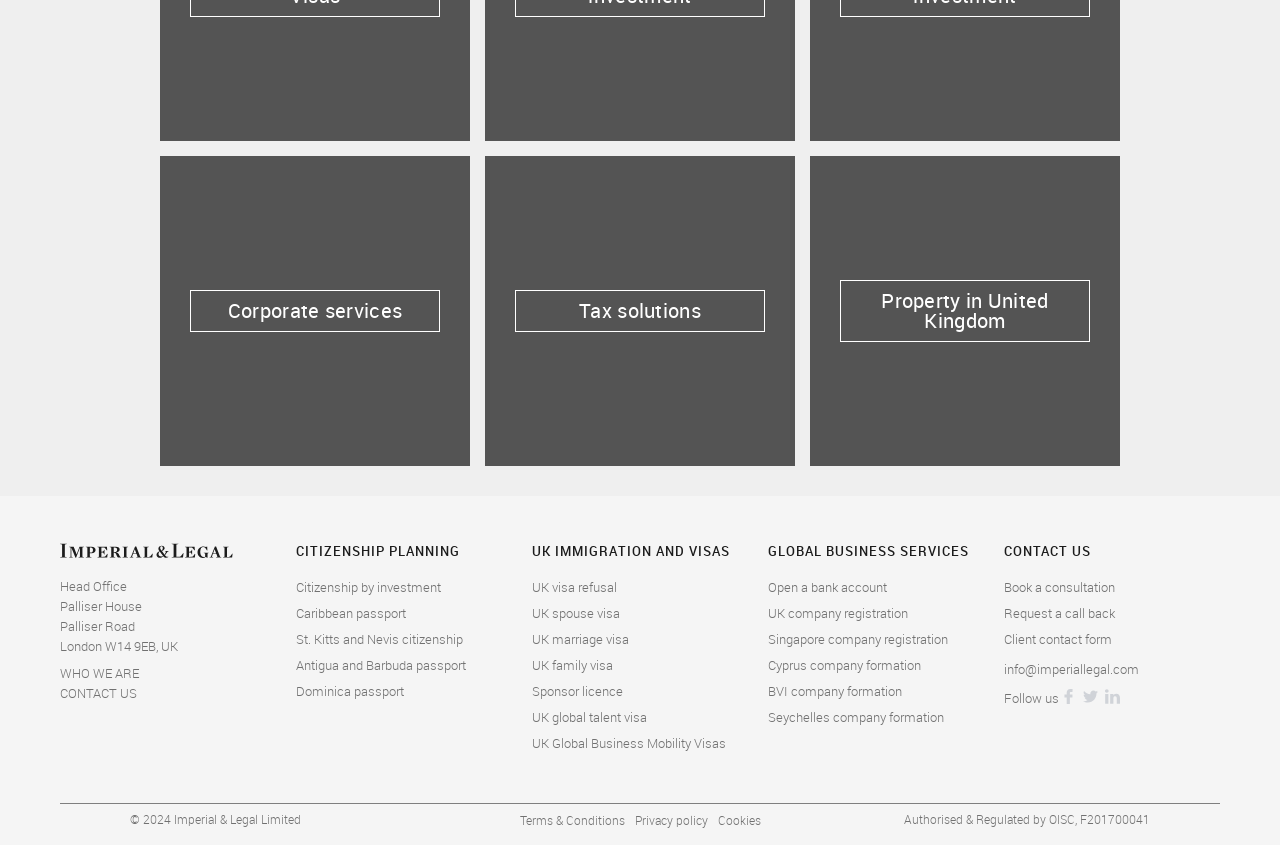What services does the company provide?
Please give a detailed and elaborate answer to the question.

Based on the links provided on the webpage, the company offers various services including corporate services, tax solutions, property services, citizenship planning, UK immigration and visas, and global business services.